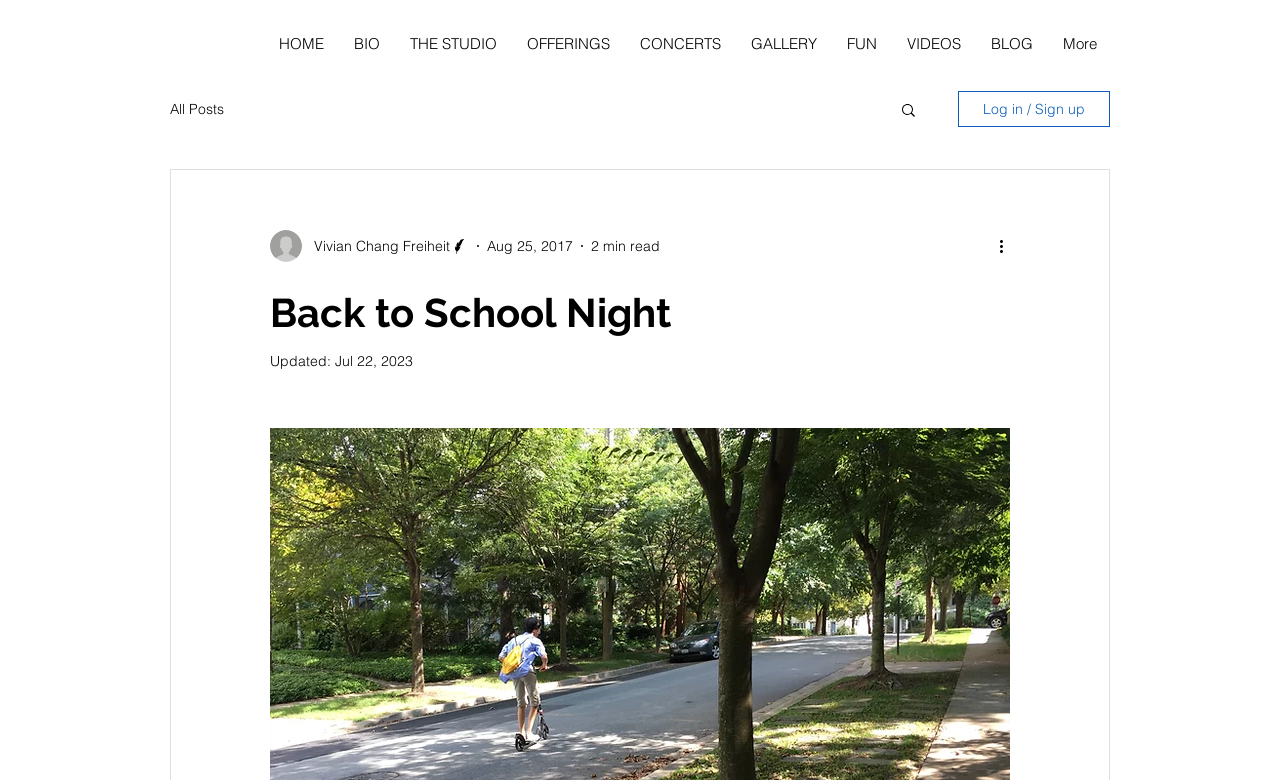Determine the coordinates of the bounding box for the clickable area needed to execute this instruction: "go to home page".

[0.206, 0.04, 0.265, 0.072]